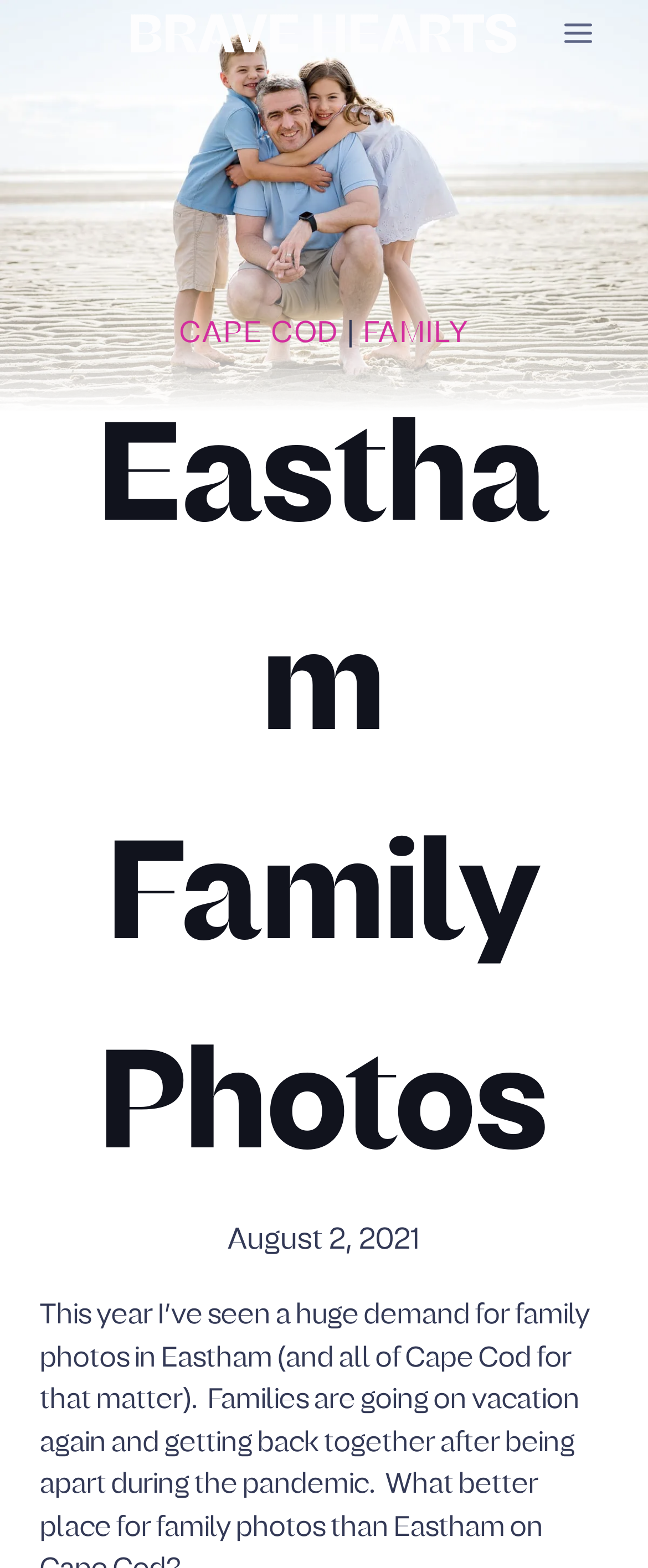What is the logo of the website?
Give a one-word or short phrase answer based on the image.

BRAVE HEARTS